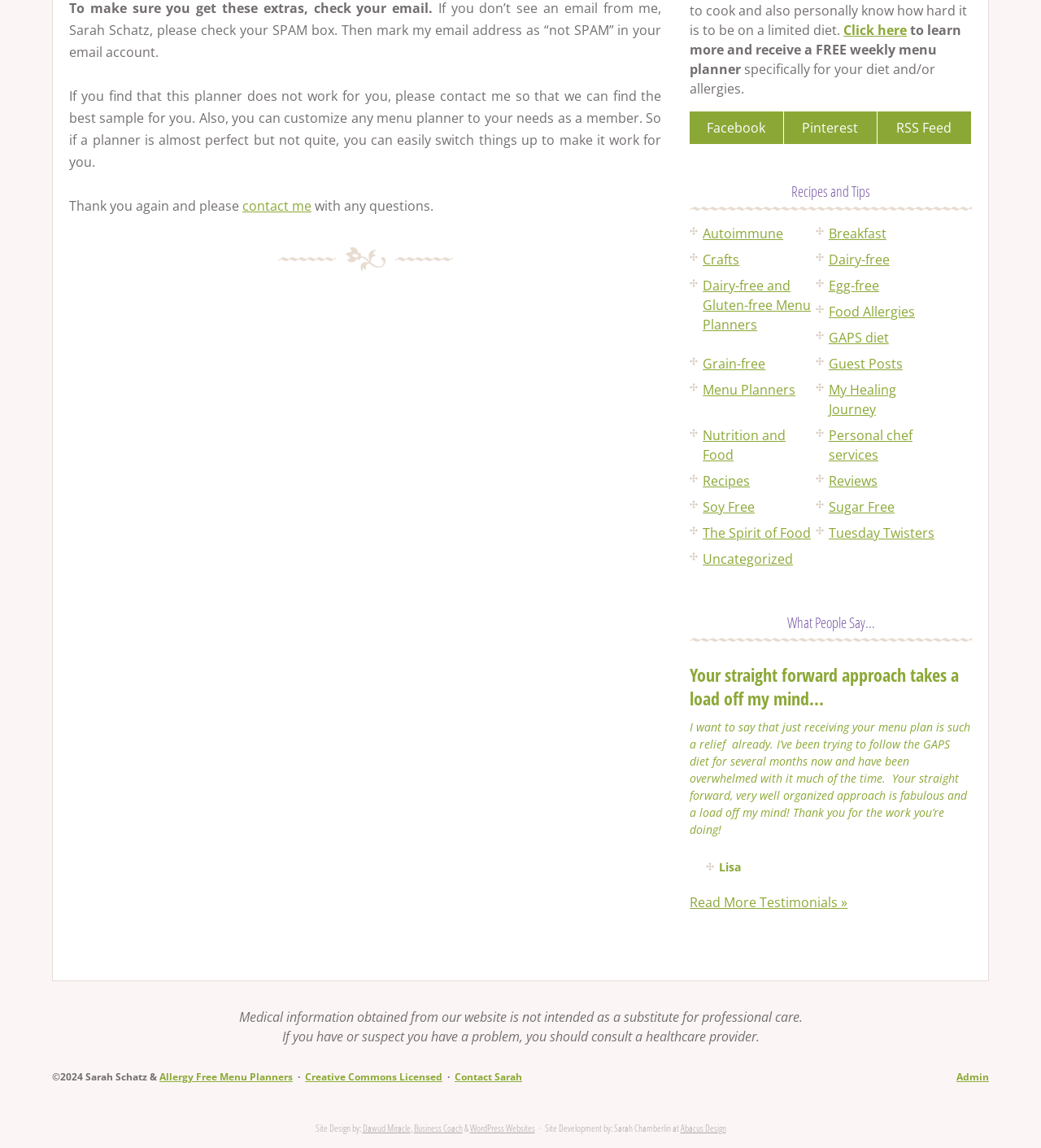Given the description of the UI element: "169. (Anika’s Version) (Discovery 5.05)", predict the bounding box coordinates in the form of [left, top, right, bottom], with each value being a float between 0 and 1.

None